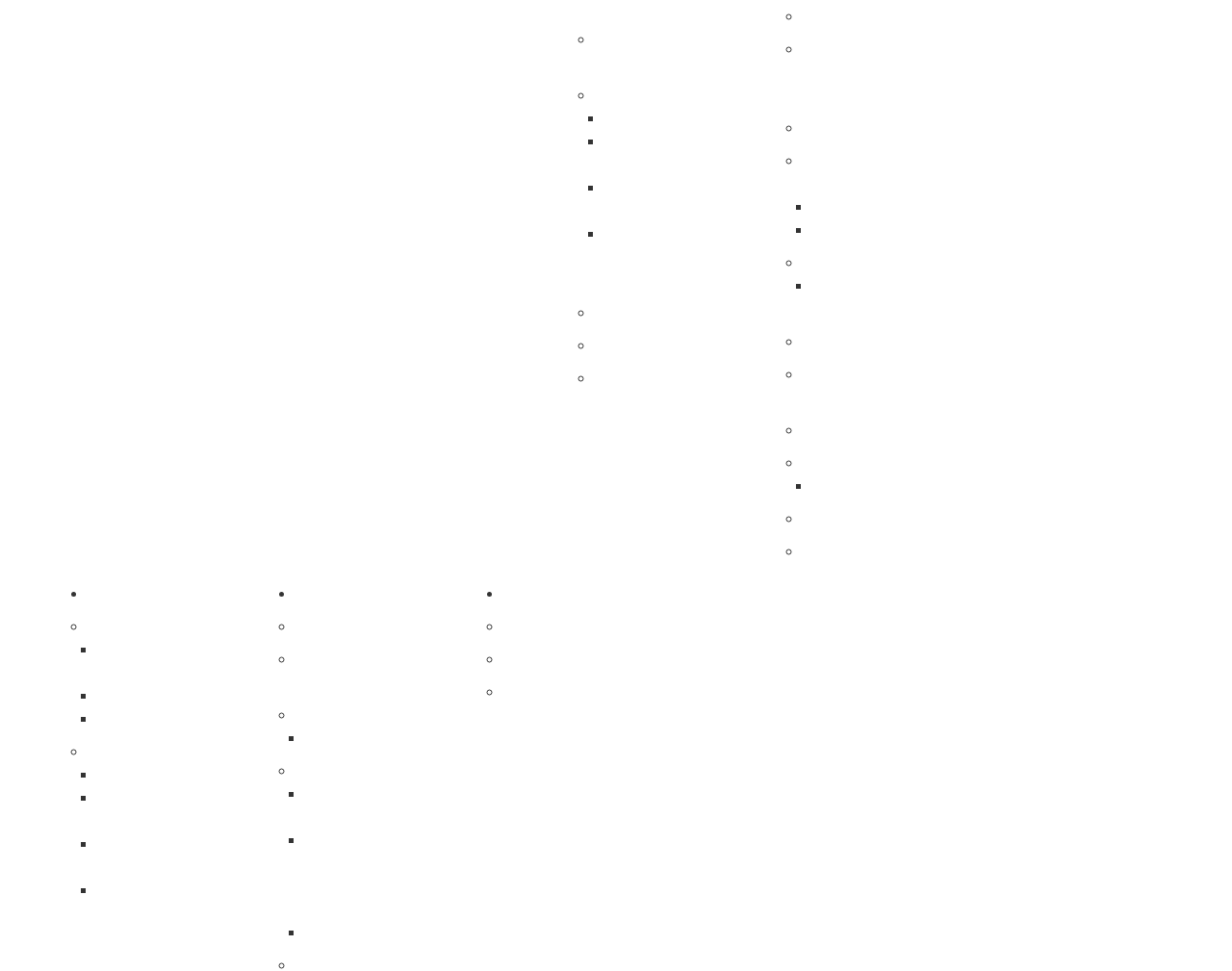Find the bounding box coordinates of the element I should click to carry out the following instruction: "Click on Erasmus Mundus: A Joint Programme".

[0.482, 0.032, 0.623, 0.072]